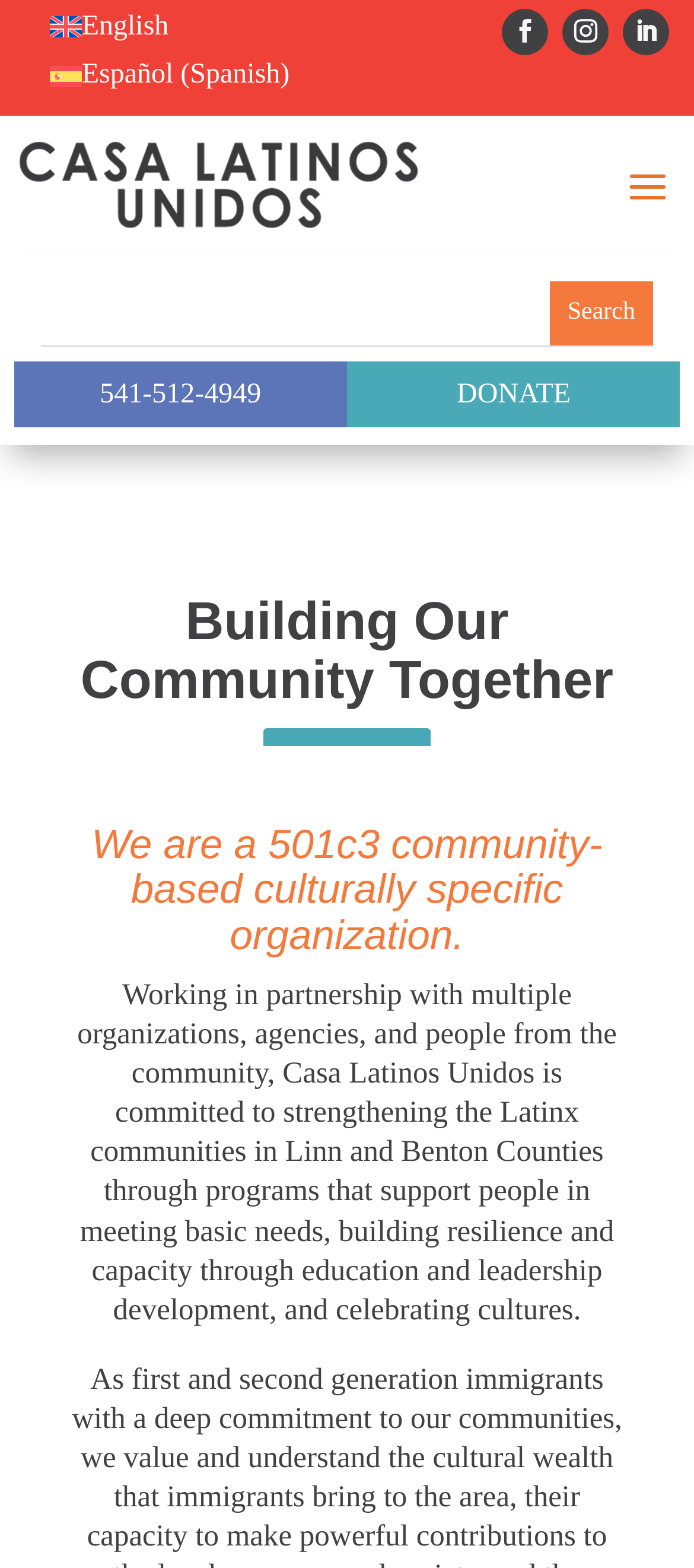What language options are available? From the image, respond with a single word or brief phrase.

English, Español